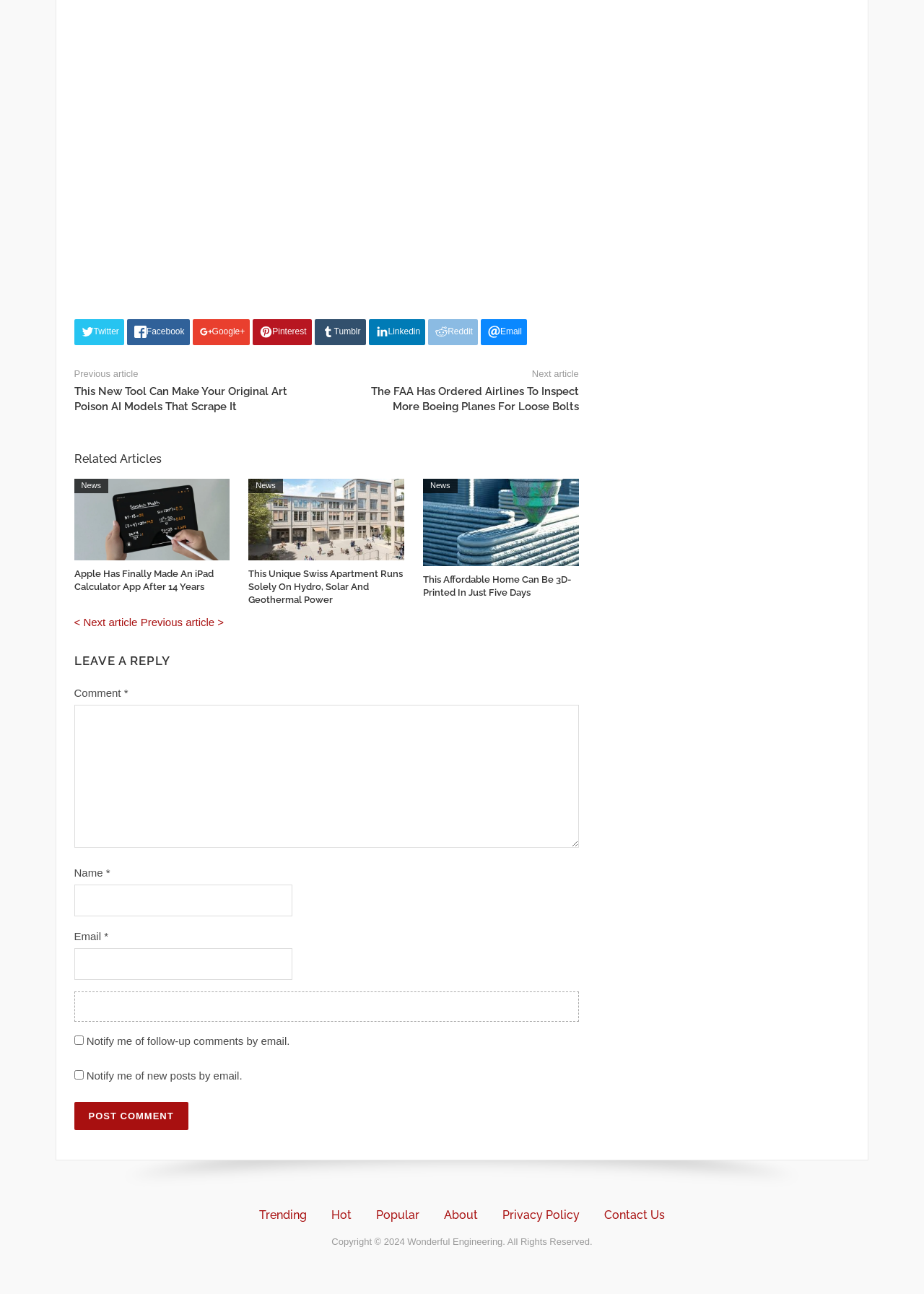Identify the bounding box coordinates of the element to click to follow this instruction: 'Post a comment'. Ensure the coordinates are four float values between 0 and 1, provided as [left, top, right, bottom].

[0.08, 0.852, 0.204, 0.873]